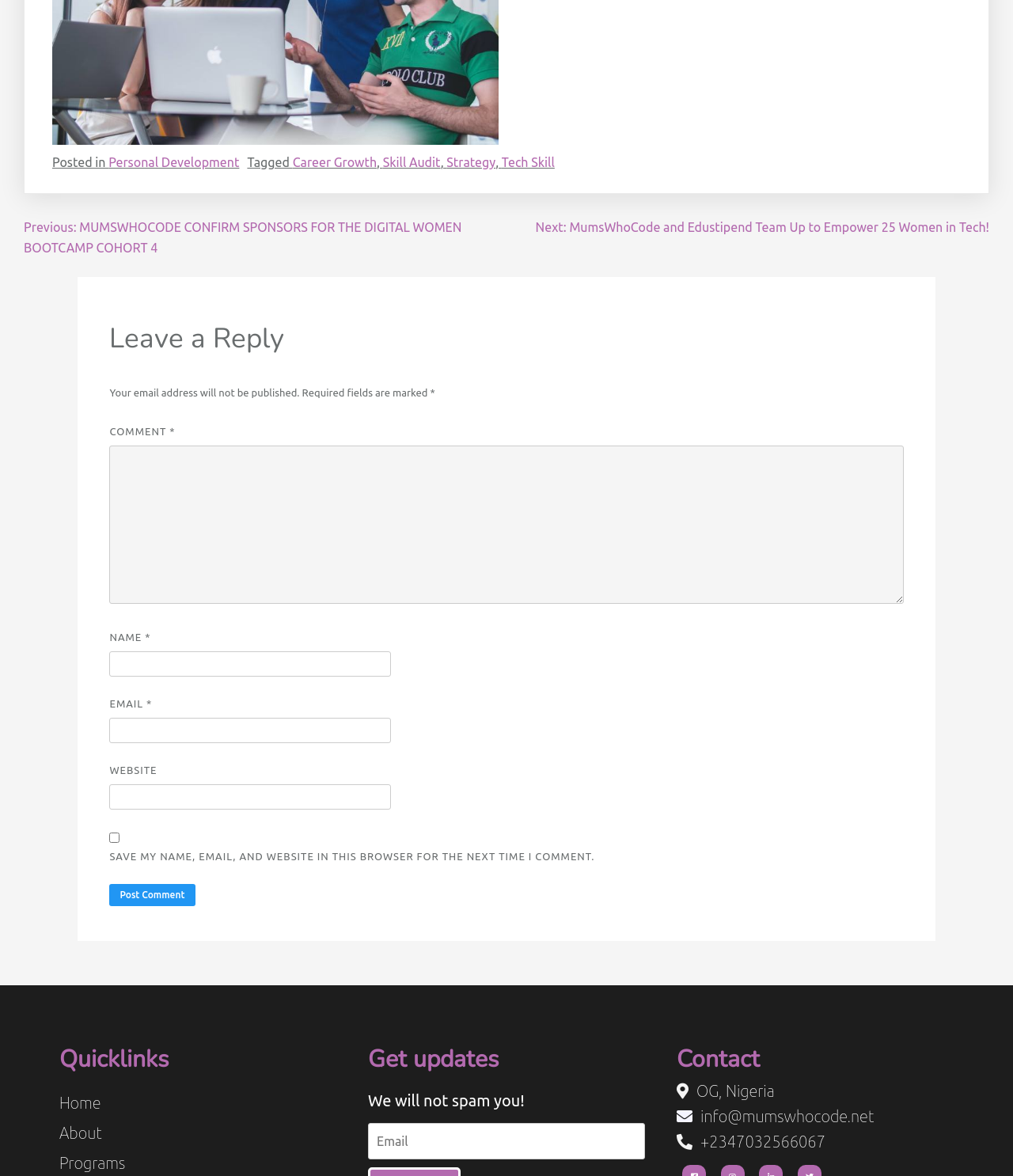Respond with a single word or phrase for the following question: 
What is the category of the latest post?

Personal Development